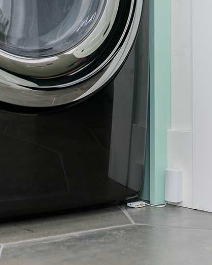Describe every aspect of the image in detail.

The image depicts a close-up view of a modern washing machine, showcasing its sleek black exterior and polished chrome door. The machine is positioned against a light blue wall, which adds a touch of color to the scene. The floor is made of stone tiles, emphasizing the contemporary design. In the lower right corner, part of the wall has a cover piece near the floor, blending seamlessly with the overall aesthetic of the space. This image likely relates to the ADT Smart Thermostat, highlighting appliances that can work in conjunction with security and automation systems in modern homes.